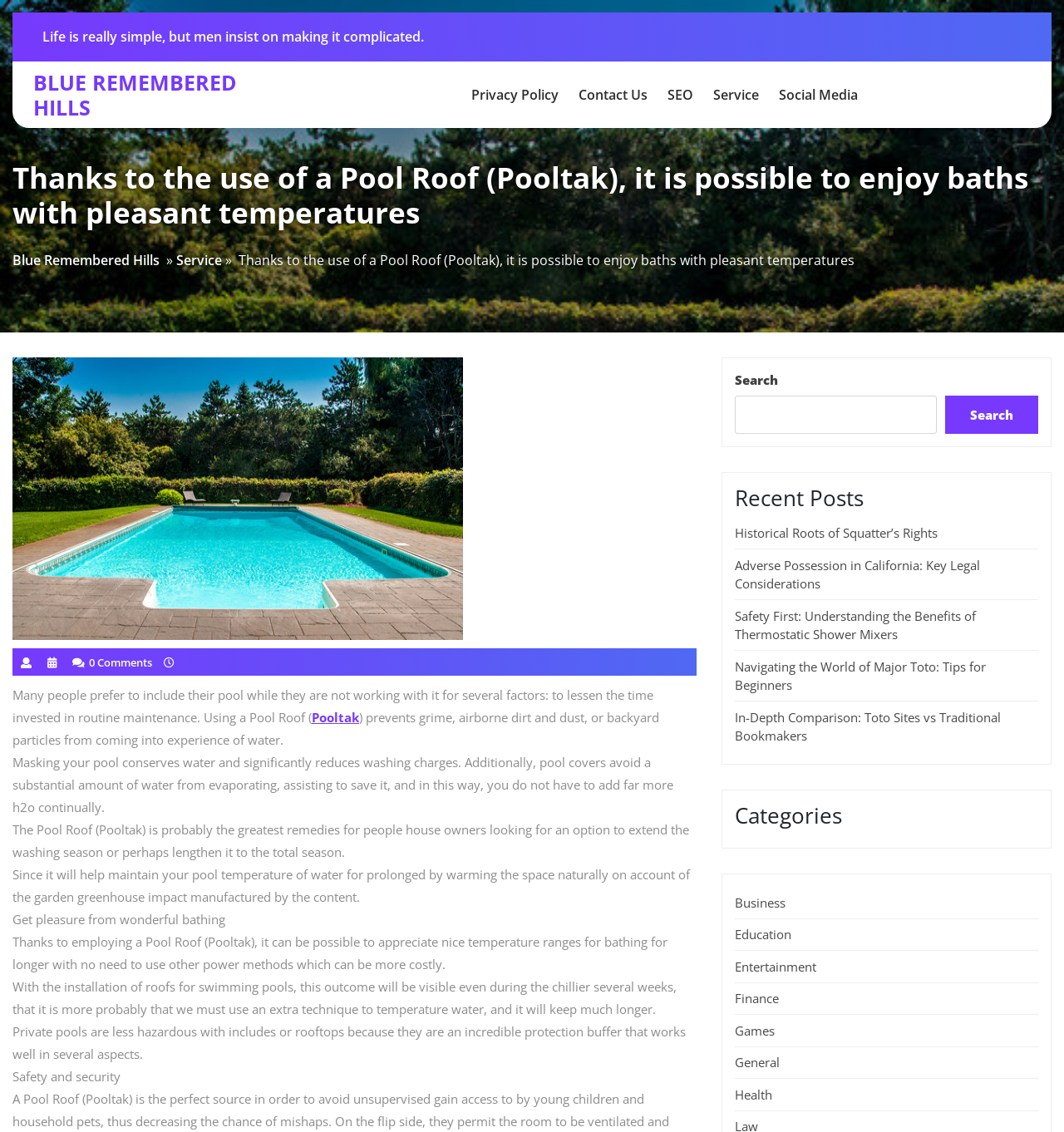Determine the main headline of the webpage and provide its text.

Thanks to the use of a Pool Roof (Pooltak), it is possible to enjoy baths with pleasant temperatures